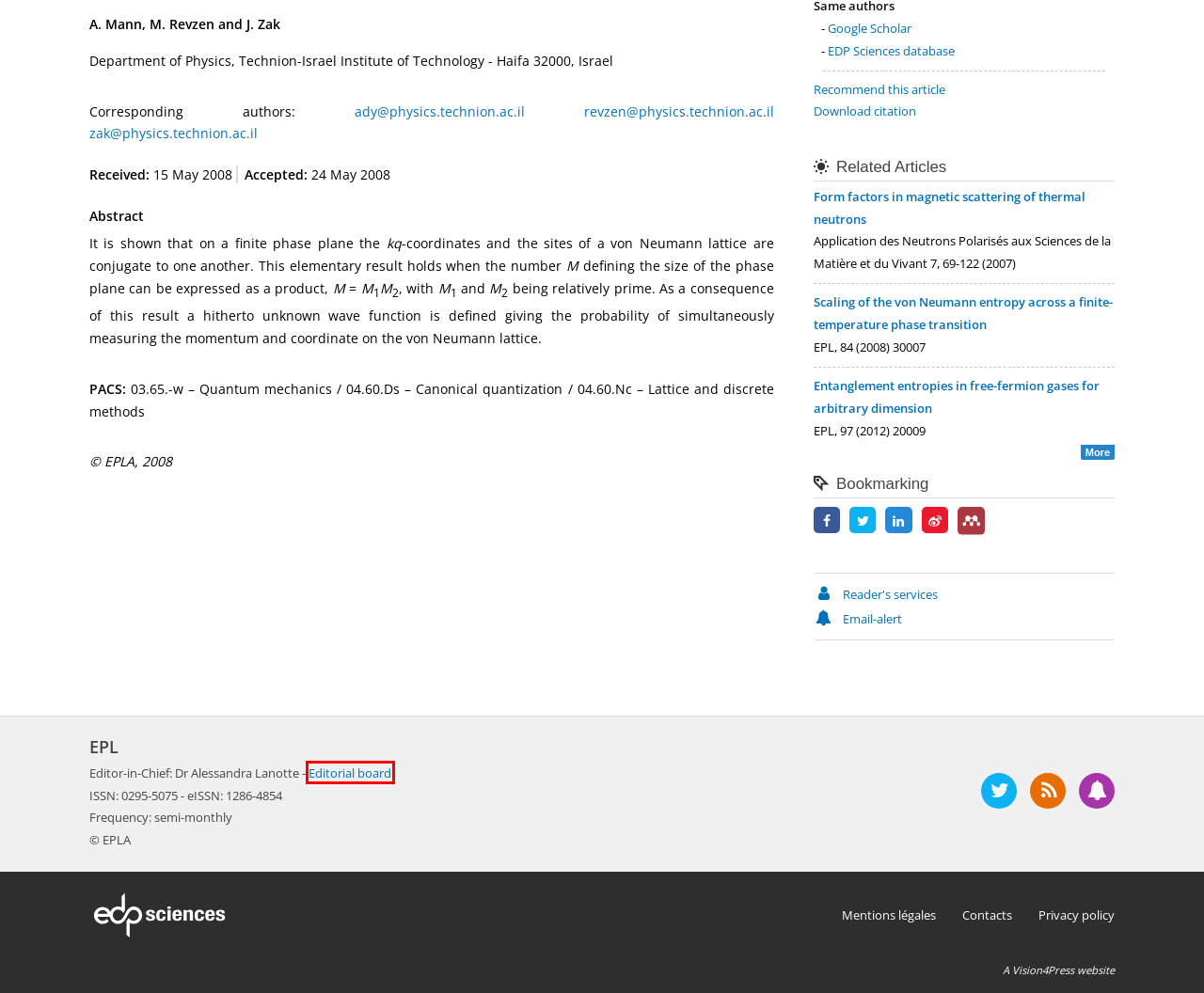Look at the screenshot of a webpage where a red bounding box surrounds a UI element. Your task is to select the best-matching webpage description for the new webpage after you click the element within the bounding box. The available options are:
A. Scaling of the von Neumann entropy across a finite-temperature phase transition | EPL
B. EDP Sciences - Privacy policy
C. Editorial Board - EPL
D. EDP Sciences - Accueil
E. EDP Sciences
F. EPL
G. 分享到微博-微博-随时随地分享身边的新鲜事儿
H. Entanglement entropies in free-fermion gases for arbitrary dimension | EPL

C